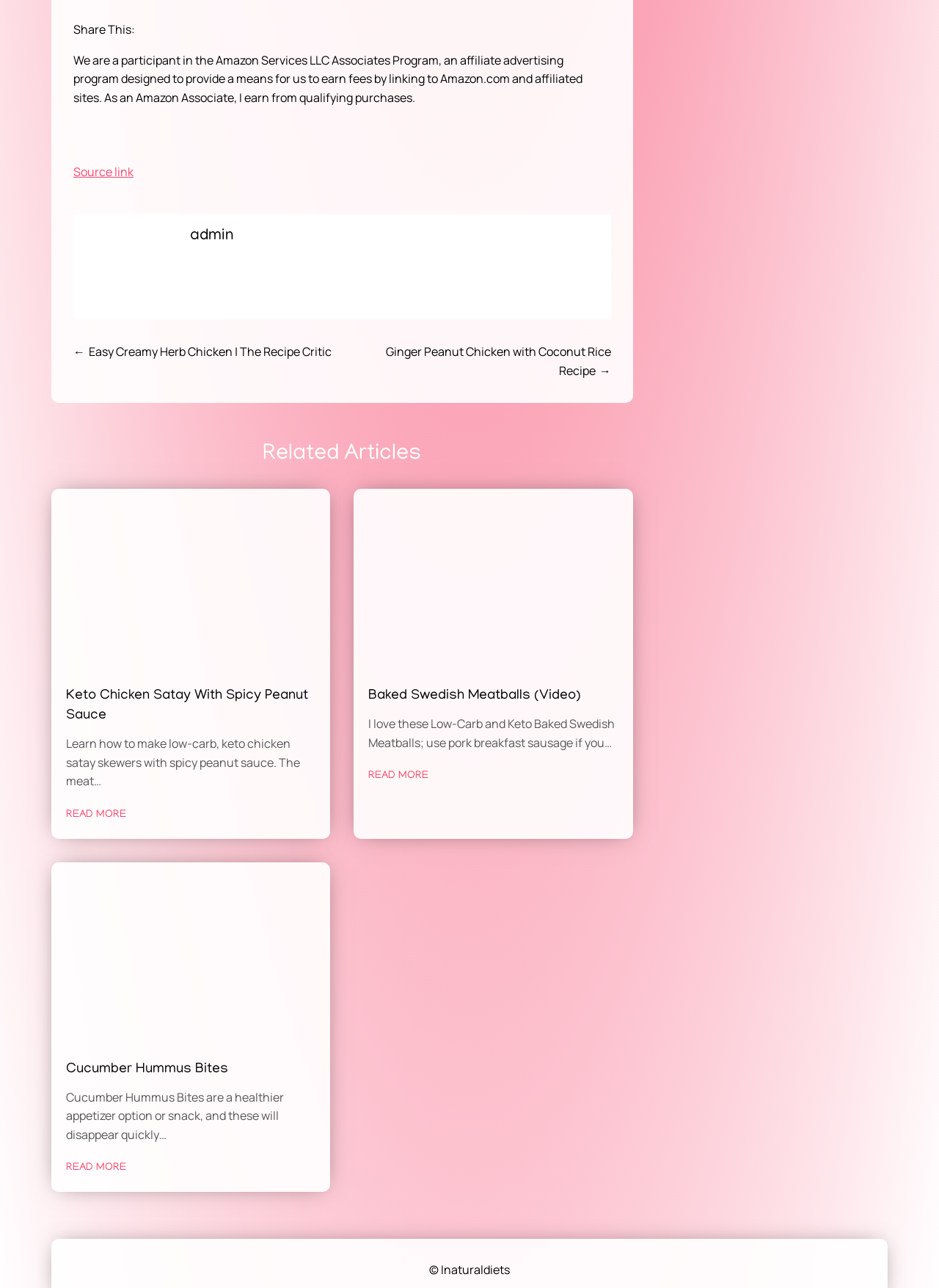Refer to the screenshot and answer the following question in detail:
What type of content is featured on this webpage?

The webpage features various recipe articles, including 'Easy Creamy Herb Chicken', 'Ginger Peanut Chicken with Coconut Rice Recipe', and others, suggesting that the webpage is focused on recipes.